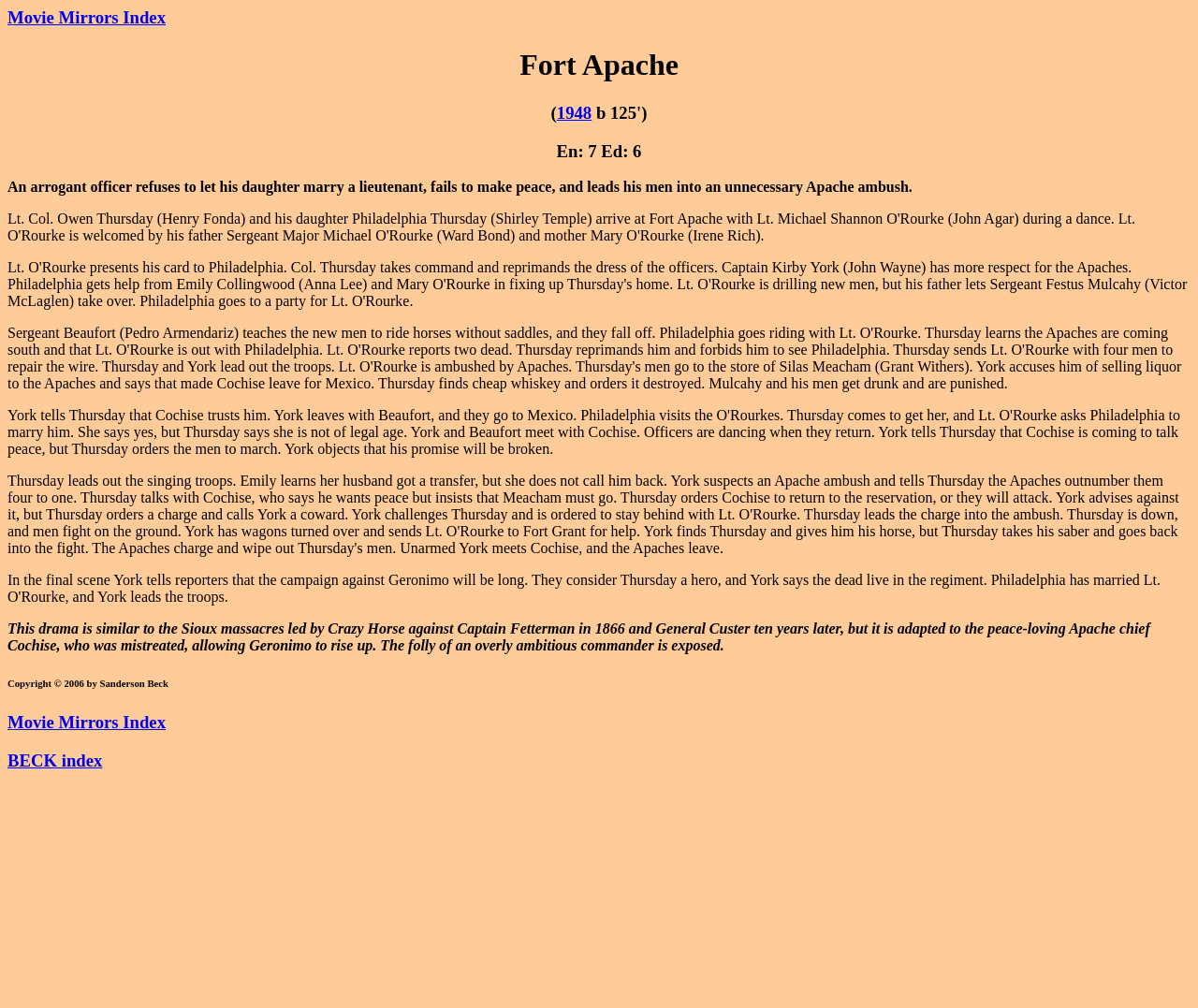Who is the author of the copyright? Refer to the image and provide a one-word or short phrase answer.

Sanderson Beck